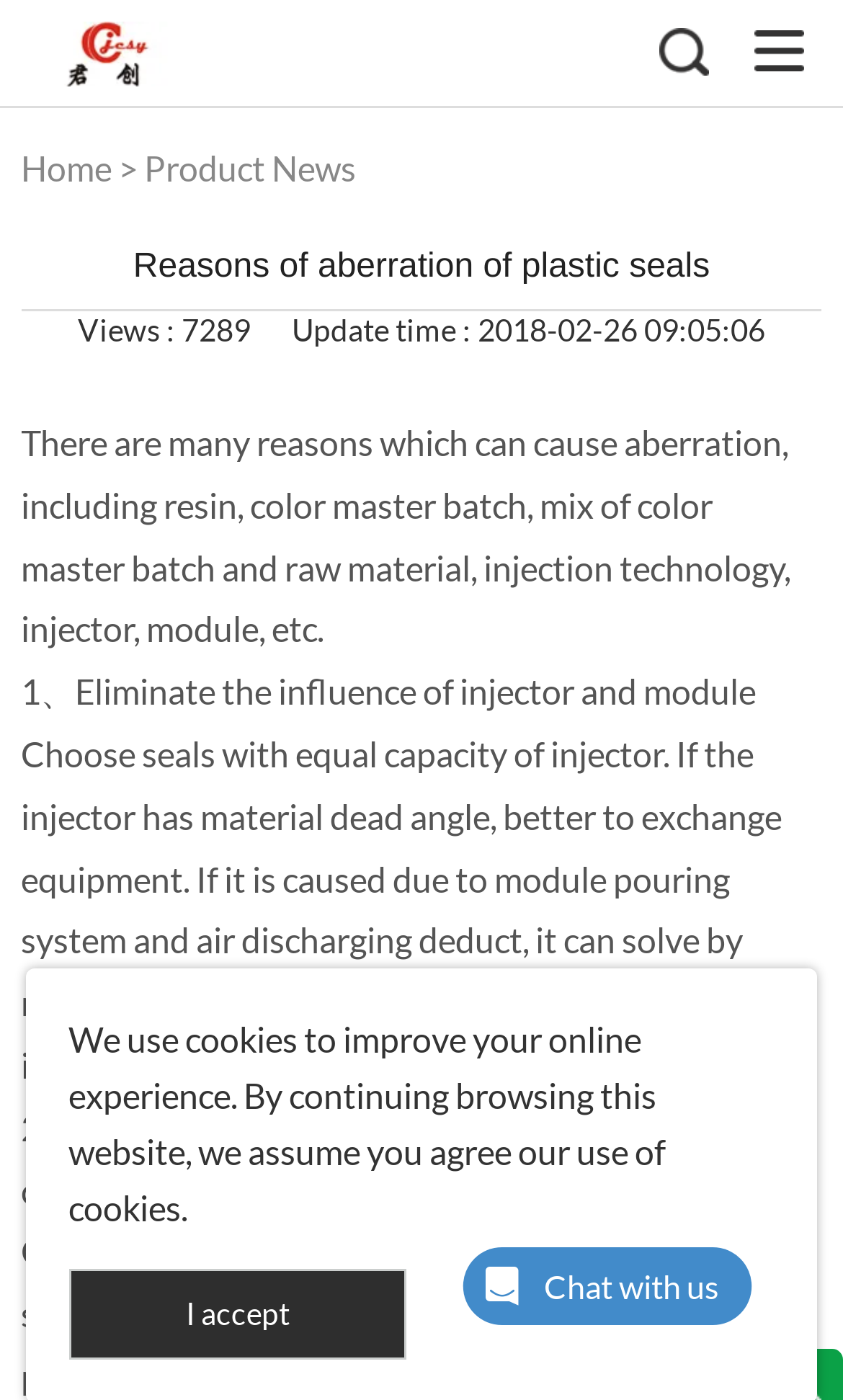Extract the main title from the webpage.

Reasons of aberration of plastic seals